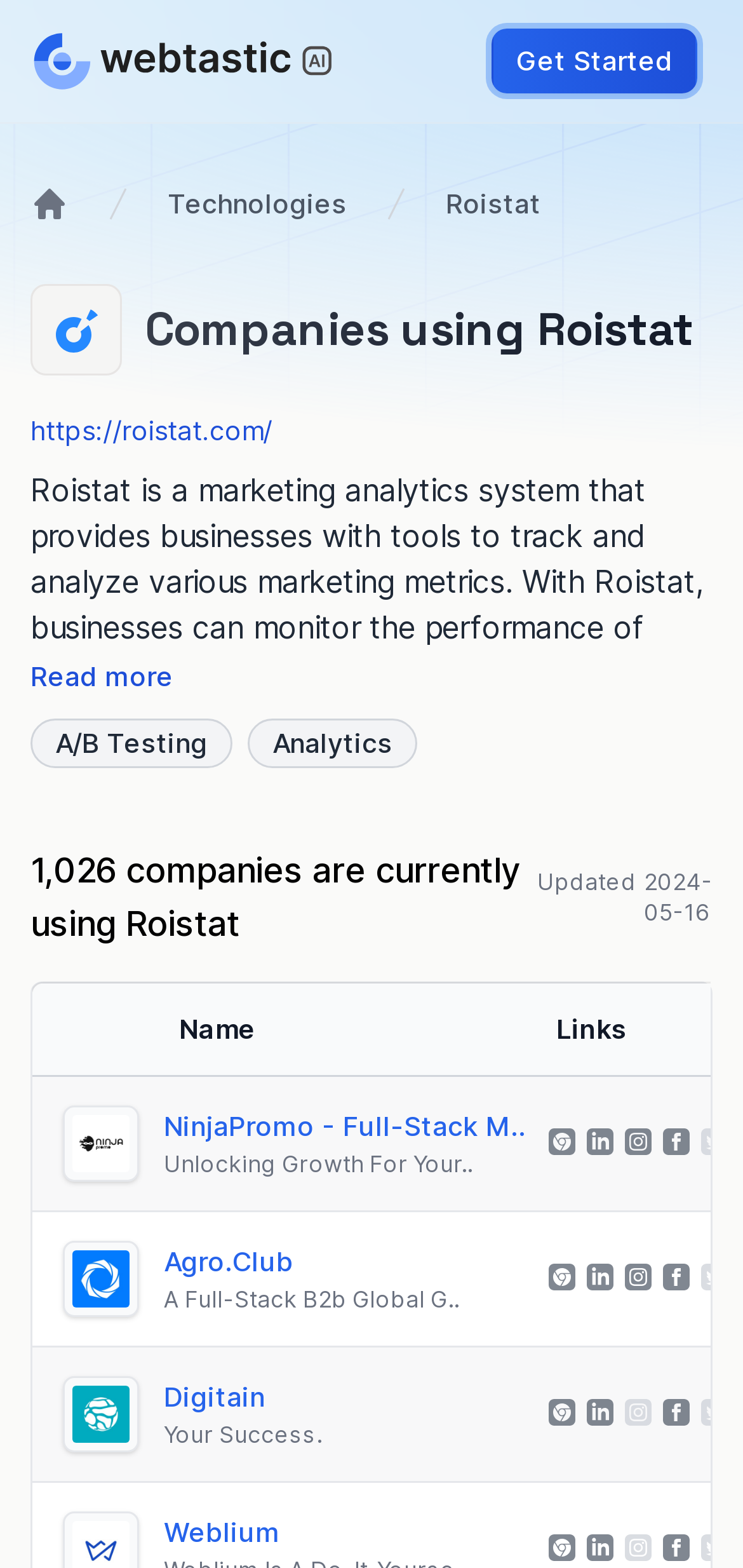What is the purpose of Roistat?
Please use the image to provide a one-word or short phrase answer.

Marketing analytics system